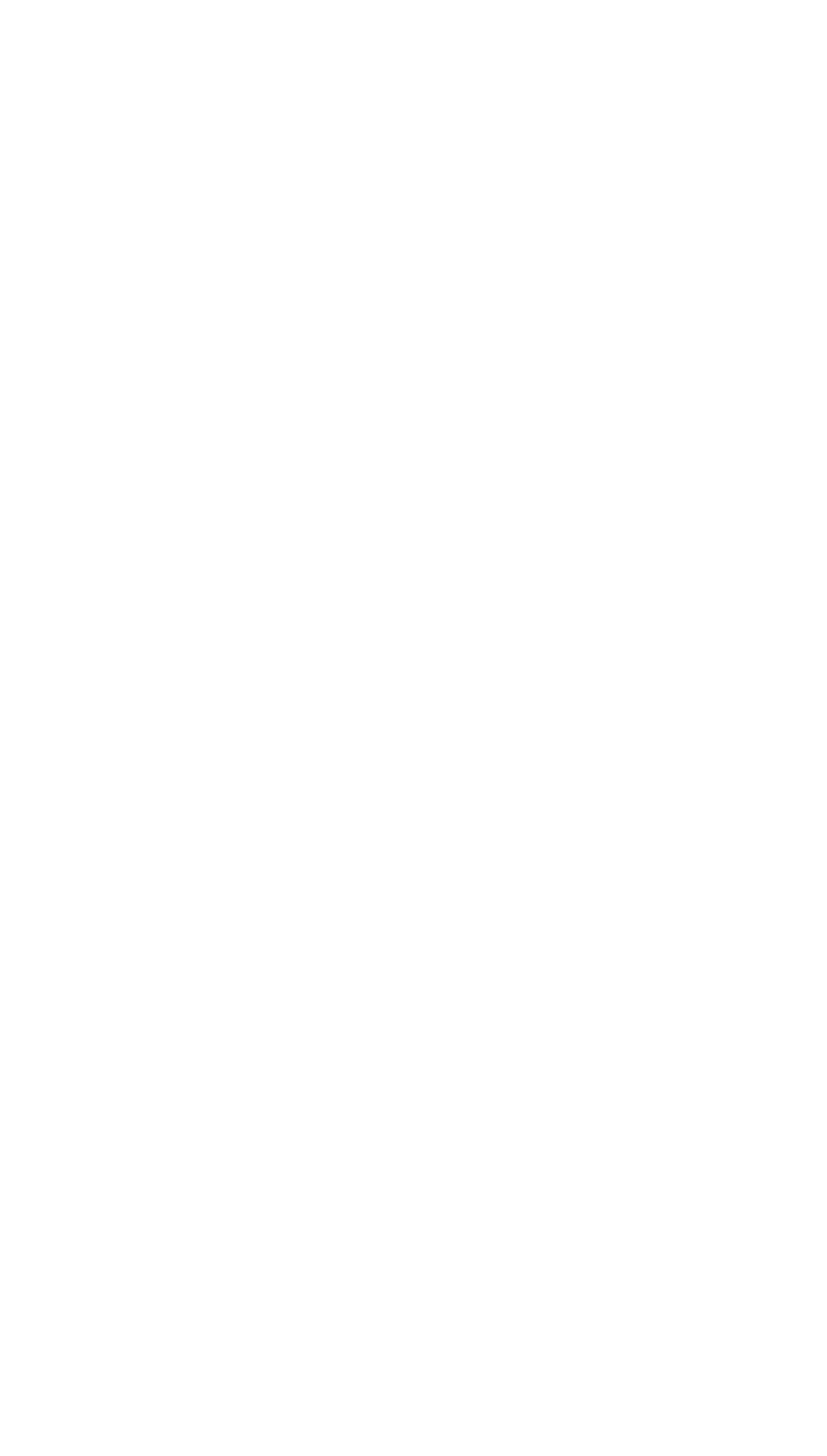Highlight the bounding box coordinates of the element that should be clicked to carry out the following instruction: "Open Facebook page". The coordinates must be given as four float numbers ranging from 0 to 1, i.e., [left, top, right, bottom].

[0.191, 0.753, 0.273, 0.785]